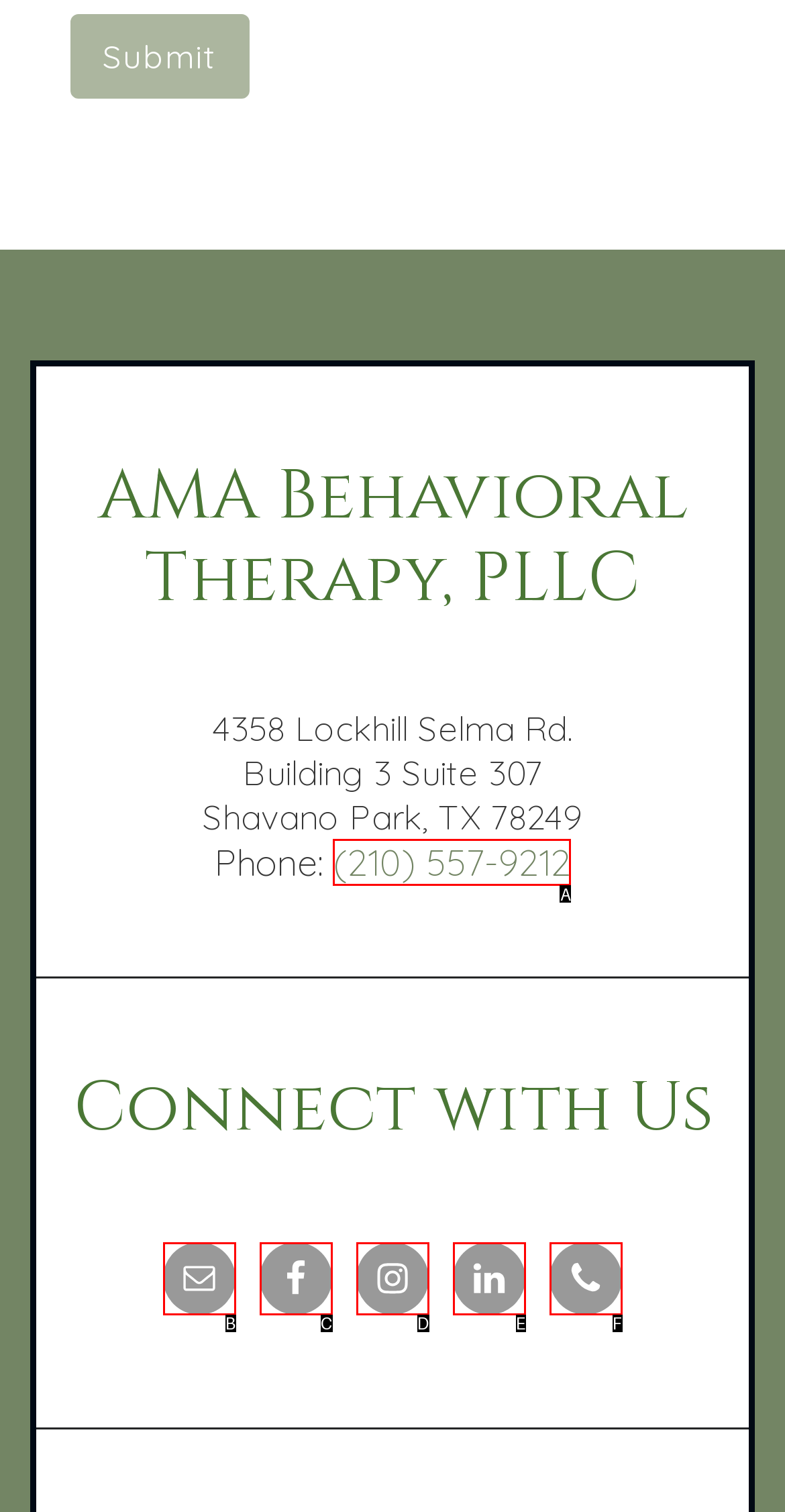Select the HTML element that fits the following description: (210) 557-9212
Provide the letter of the matching option.

A